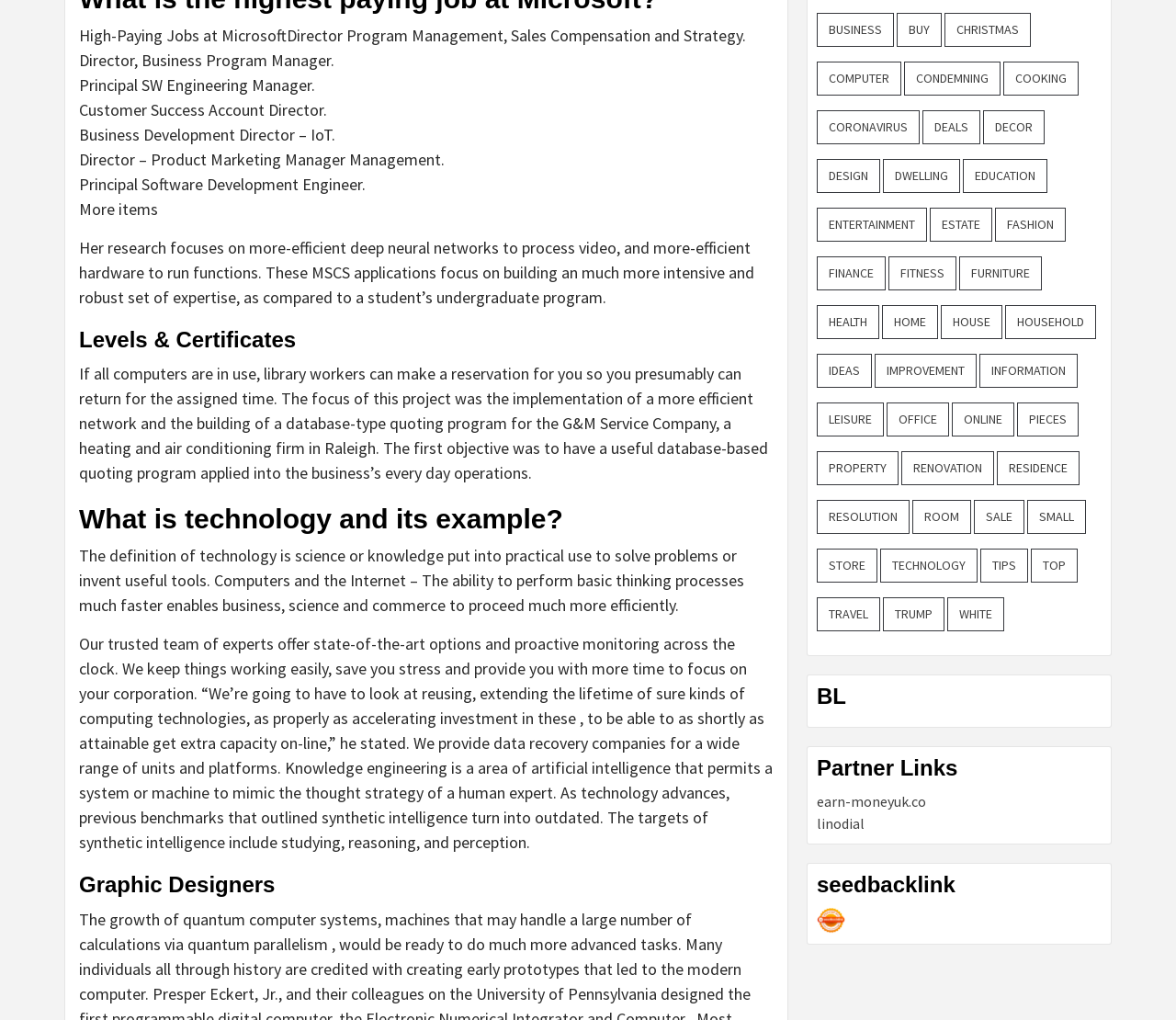Can you find the bounding box coordinates of the area I should click to execute the following instruction: "View computer items"?

[0.695, 0.06, 0.766, 0.094]